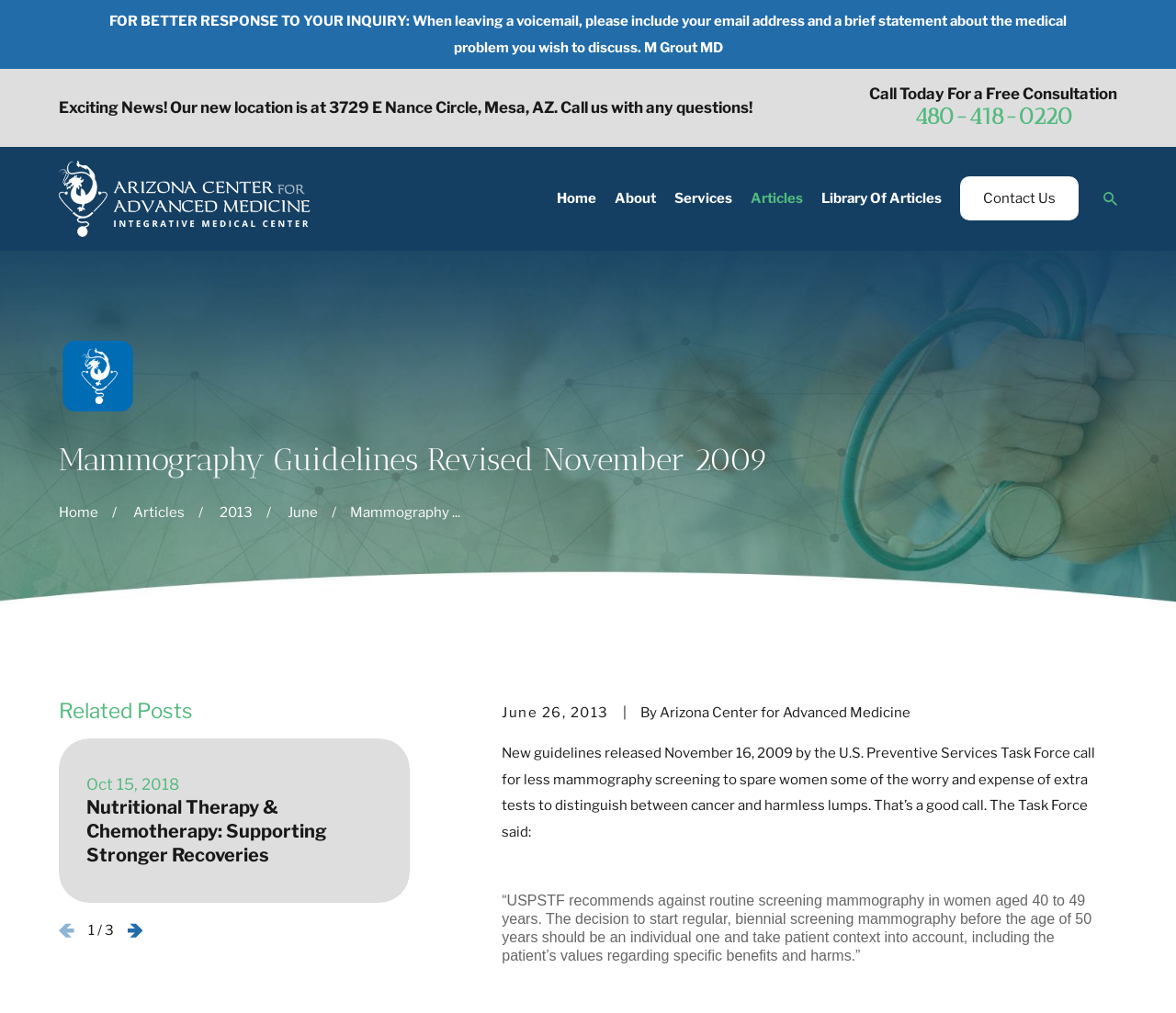Write an elaborate caption that captures the essence of the webpage.

The webpage appears to be a medical website, specifically focused on mammography guidelines. At the top, there is a heading that reads "Mammography Guidelines Revised November 2009". Below this heading, there is a brief statement about leaving a voicemail, including an email address and a brief statement about the medical problem.

To the right of this statement, there is an exciting news announcement about a new location, with a call-to-action to call for questions. Next to this announcement, there is a call-to-action to call for a free consultation, along with a phone number.

On the top-left corner, there is a navigation menu with links to "Home", "About", "Services", "Articles", and "Library Of Articles". Below this menu, there is a link to "Contact Us".

On the left side of the page, there is a vertical menu with links to "Go Home", "Articles", and specific dates such as "2013" and "June". Below this menu, there is a section with a heading that reads "Mammography..." followed by a brief article about new guidelines released by the U.S. Preventive Services Task Force.

The article includes a blockquote with a quote from the Task Force, and below this, there is a section with related posts, including links to articles such as "Nutritional Therapy & Chemotherapy: Supporting Stronger Recoveries", "Frequently Asked Questions About IPT-LD", and "Integrative Cancer Care". Each of these links has a corresponding timestamp.

At the bottom of the page, there are buttons to view previous and next items, with a separator in between. Throughout the page, there are several images, including a logo for the Arizona Center for Advanced Medicine and a "Flair" image.